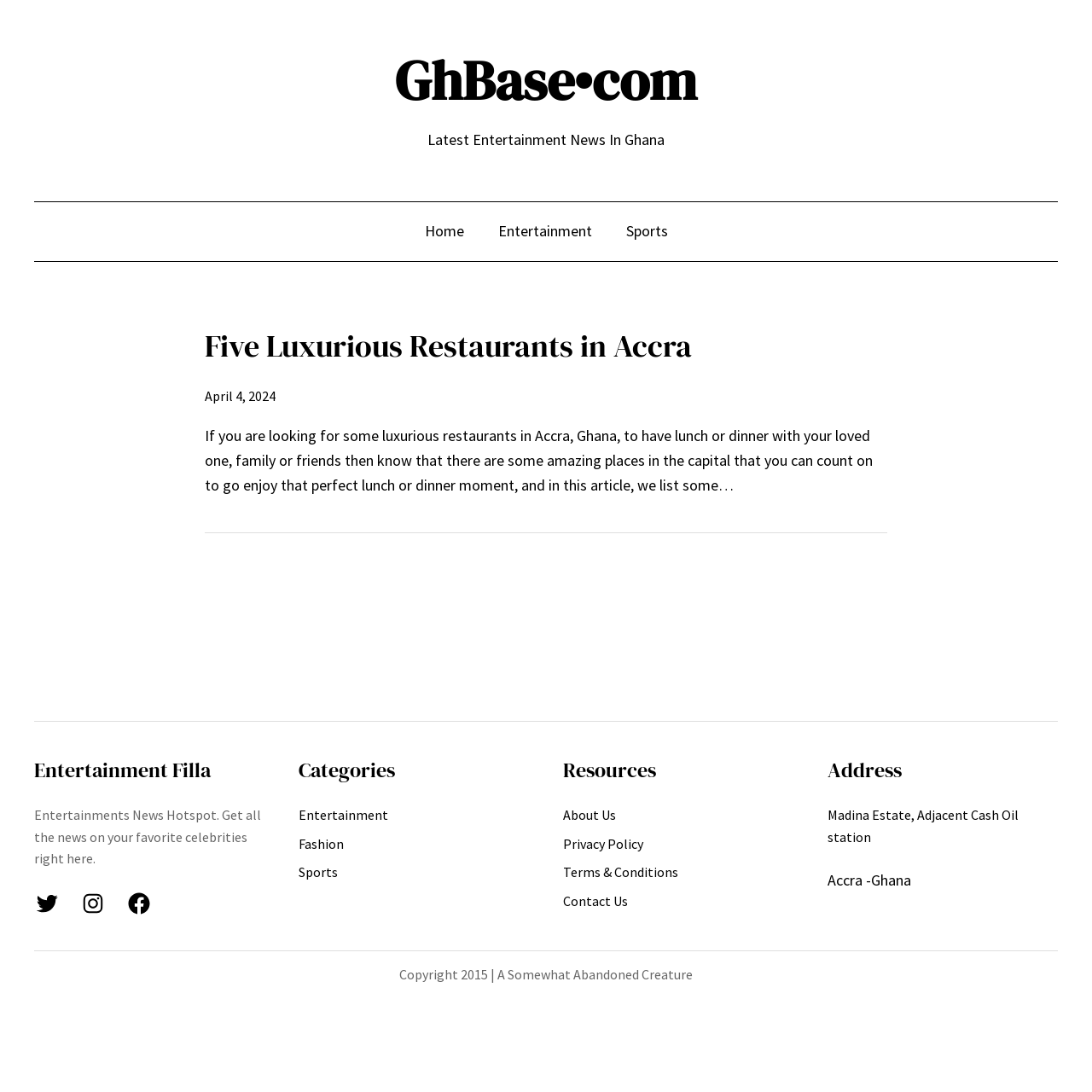Determine the coordinates of the bounding box that should be clicked to complete the instruction: "Follow GhBase on Twitter". The coordinates should be represented by four float numbers between 0 and 1: [left, top, right, bottom].

[0.031, 0.816, 0.055, 0.839]